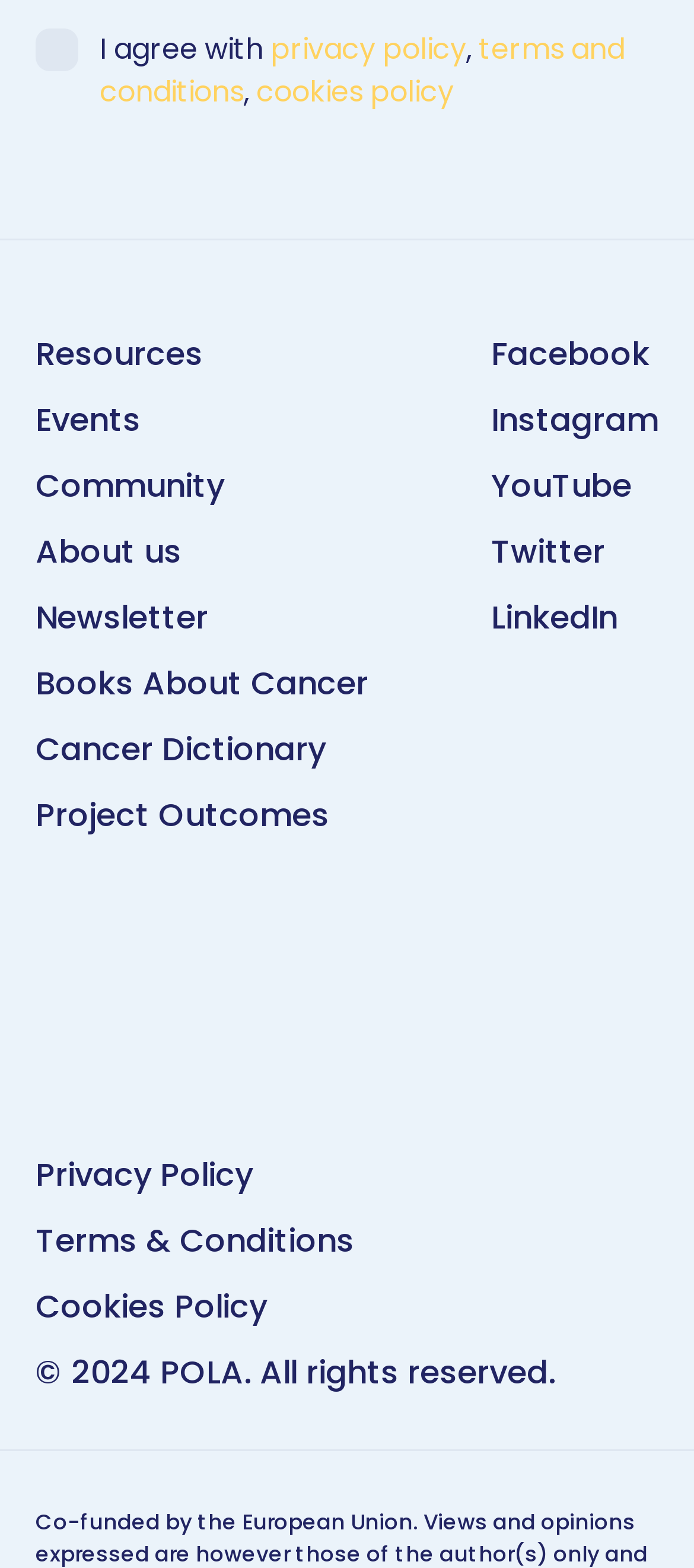What is the logo of the organization?
Please answer the question with as much detail and depth as you can.

The logo can be found at the top left corner of the webpage, which is an image with the text 'BeatCancer'.